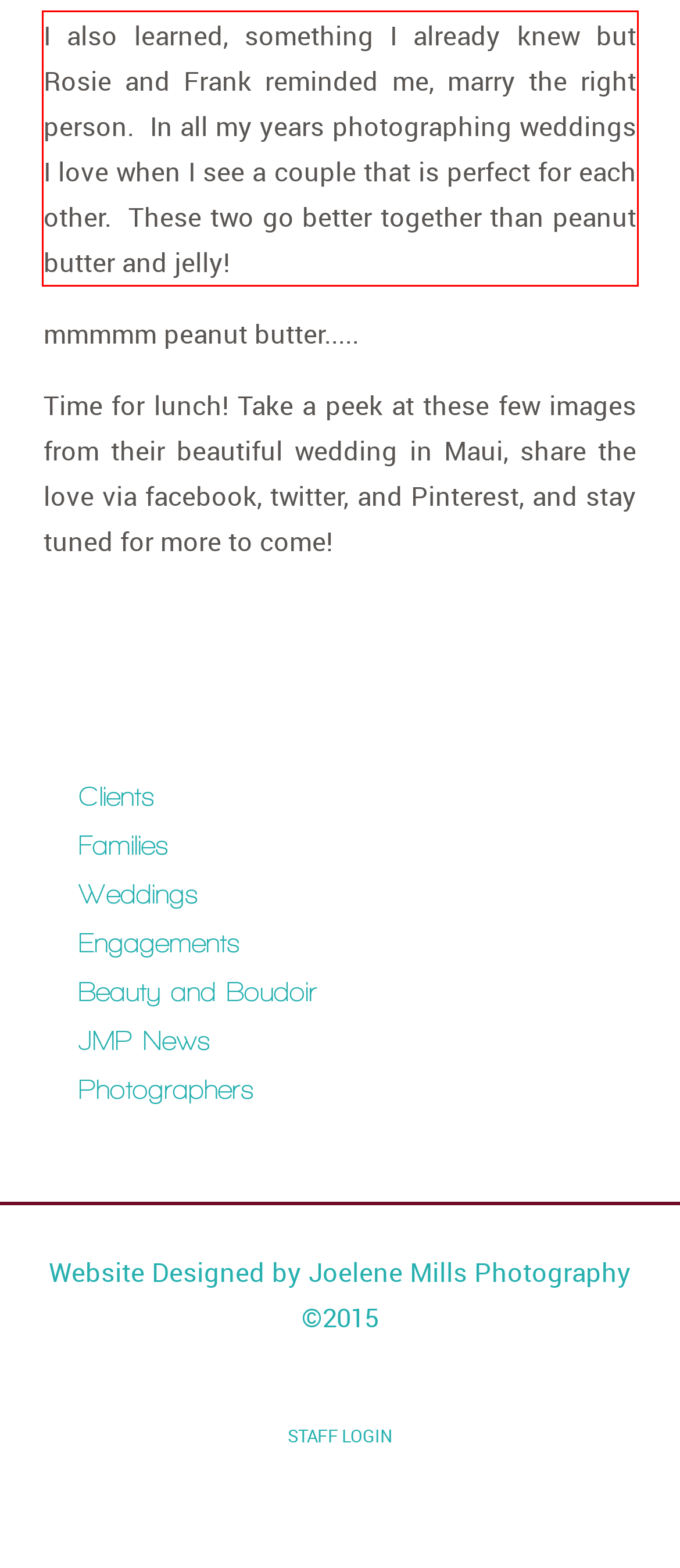You have a screenshot of a webpage with a red bounding box. Identify and extract the text content located inside the red bounding box.

I also learned, something I already knew but Rosie and Frank reminded me, marry the right person. In all my years photographing weddings I love when I see a couple that is perfect for each other. These two go better together than peanut butter and jelly!